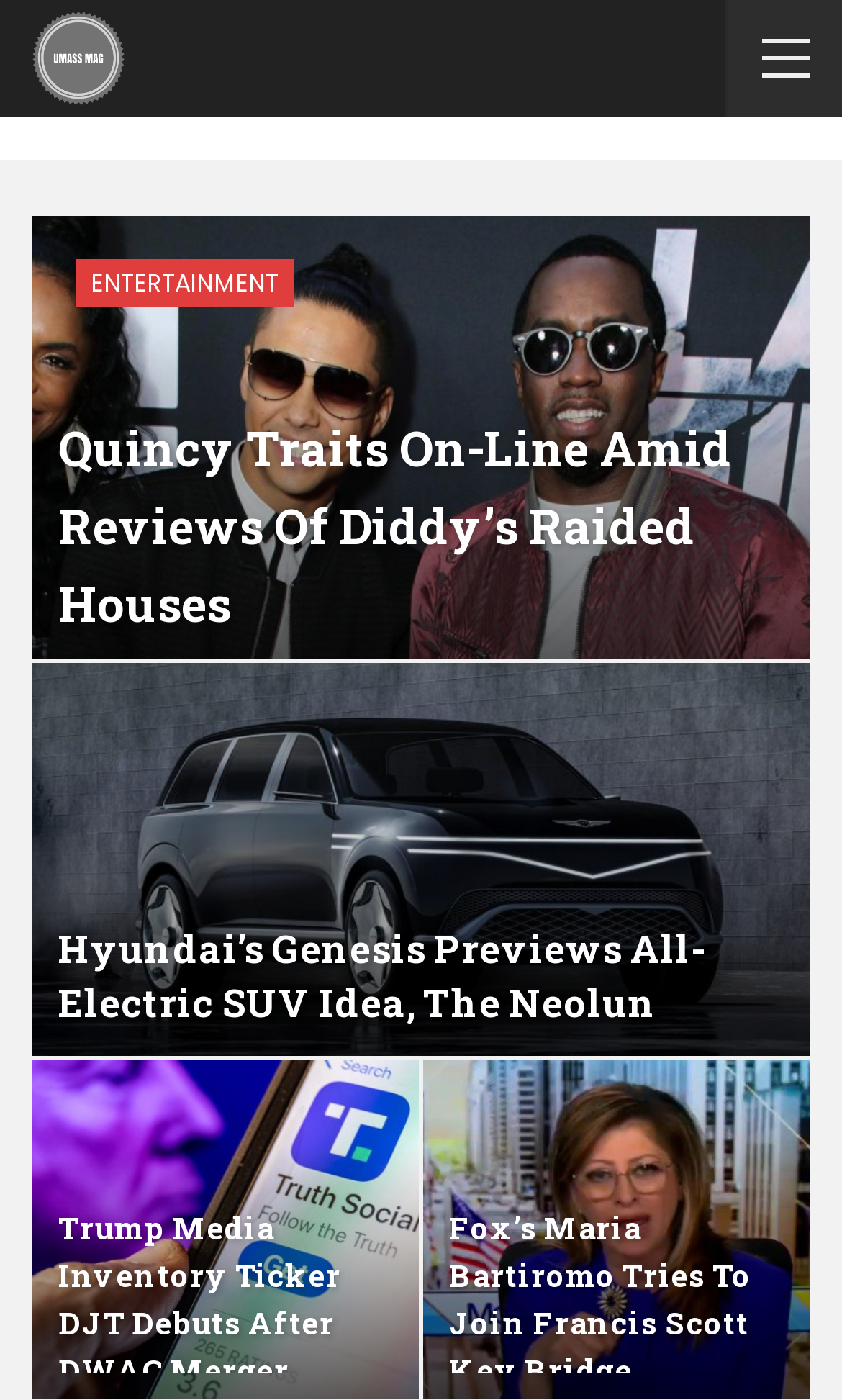Locate the bounding box coordinates for the element described below: "Entertainment". The coordinates must be four float values between 0 and 1, formatted as [left, top, right, bottom].

[0.09, 0.185, 0.349, 0.22]